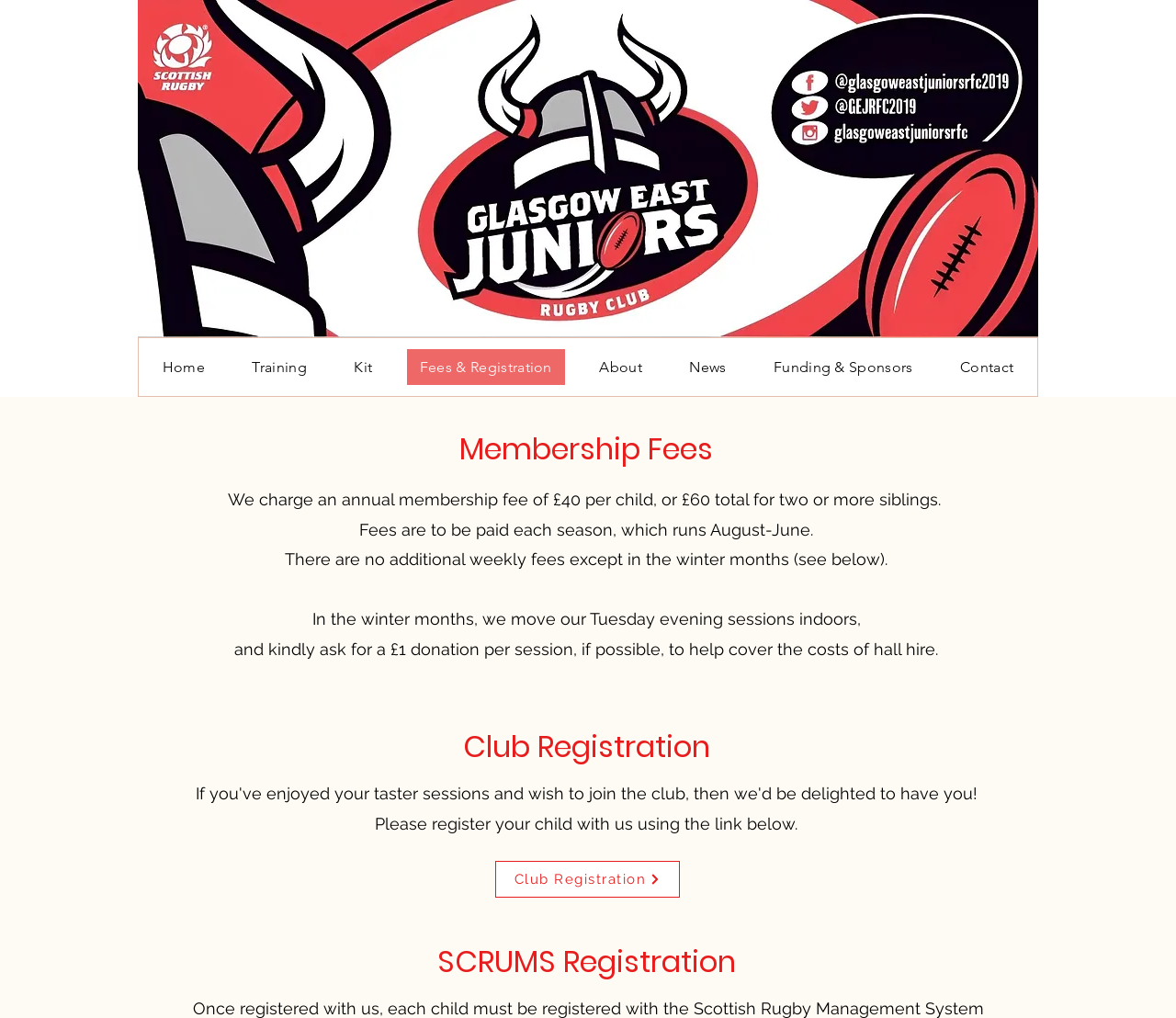Give a one-word or one-phrase response to the question: 
What is the annual membership fee?

£40 per child